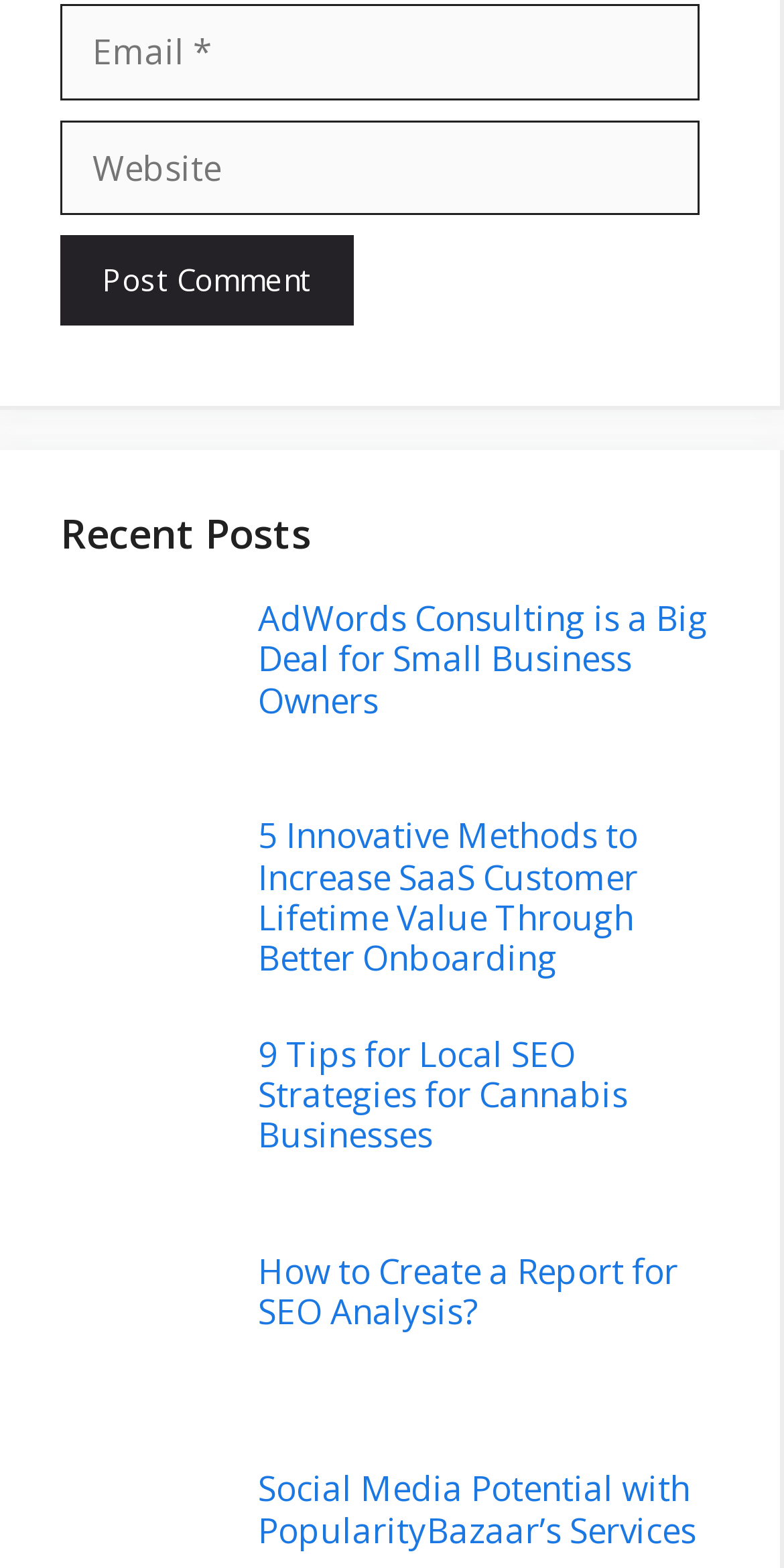Give a concise answer using one word or a phrase to the following question:
Is the website related to business?

Yes